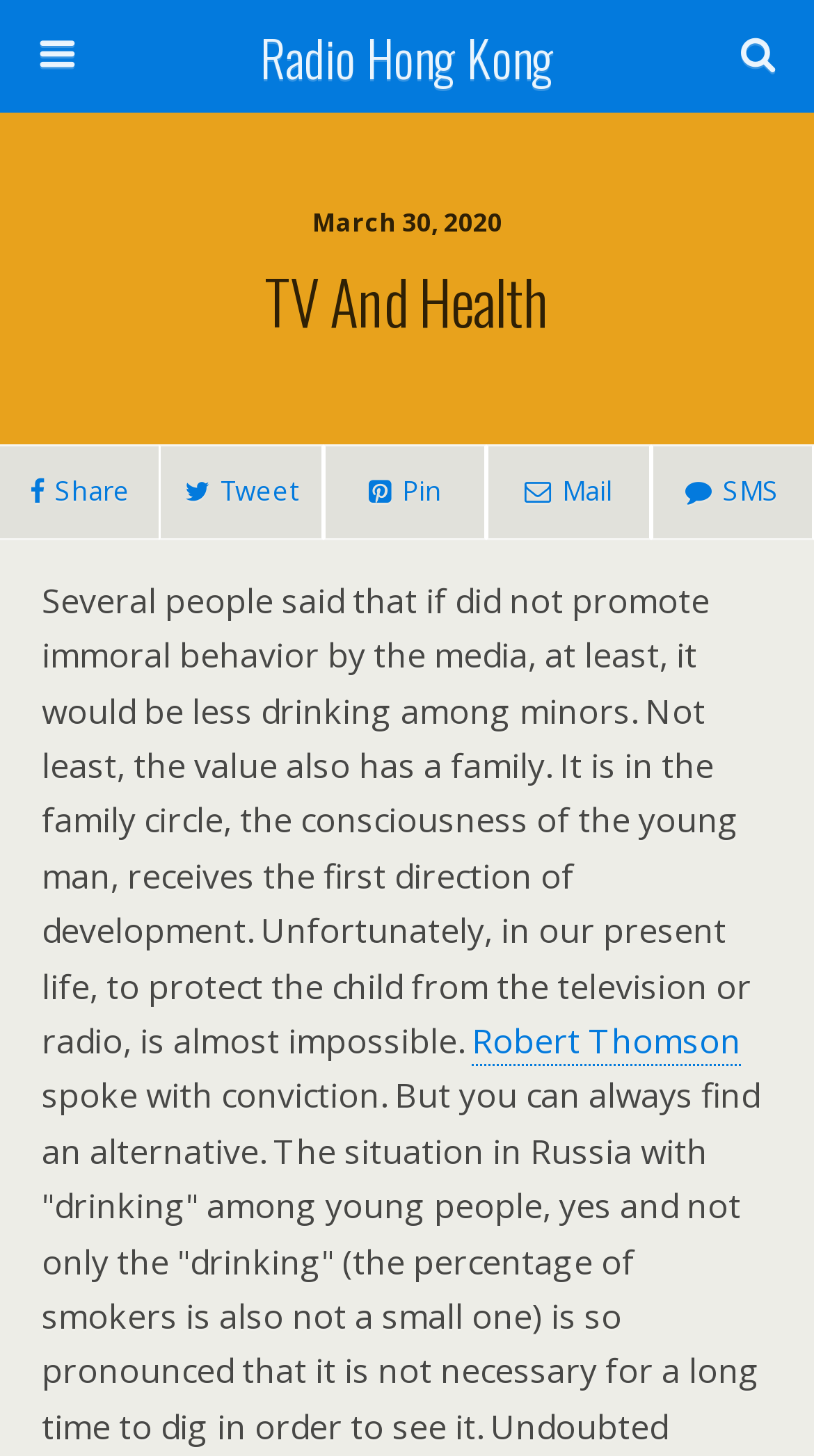What is the topic of the article?
Can you offer a detailed and complete answer to this question?

I analyzed the article content and found that it discusses the relationship between TV and health, specifically how TV can influence the behavior of minors.